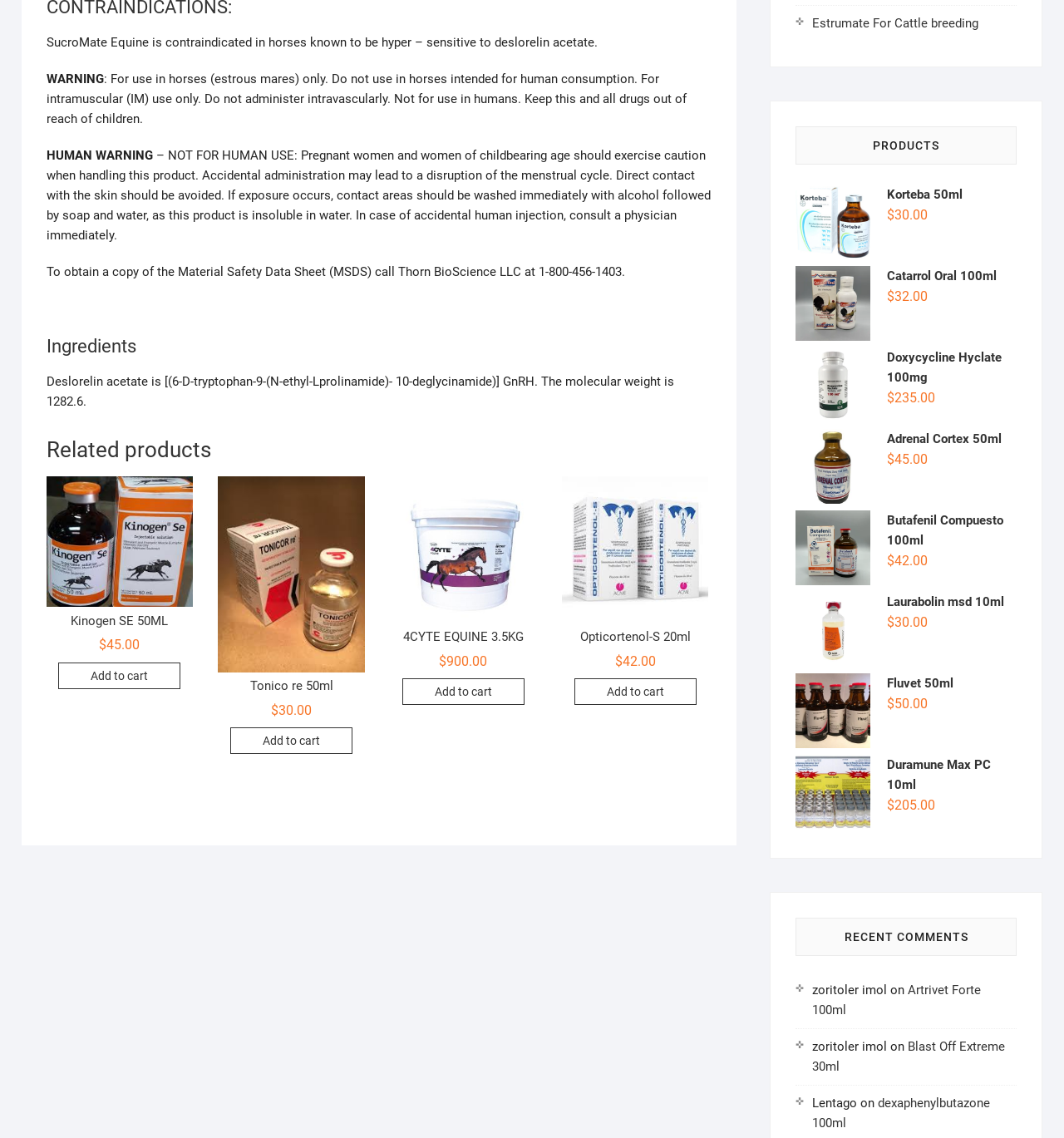Please analyze the image and give a detailed answer to the question:
How many products are listed under 'Related products'?

I counted the number of links under the 'Related products' heading, which are Kinogen SE 50ML, Tonico re 50ml, 4CYTE EQUINE 3.5KG, and Opticortenol-S 20ml.